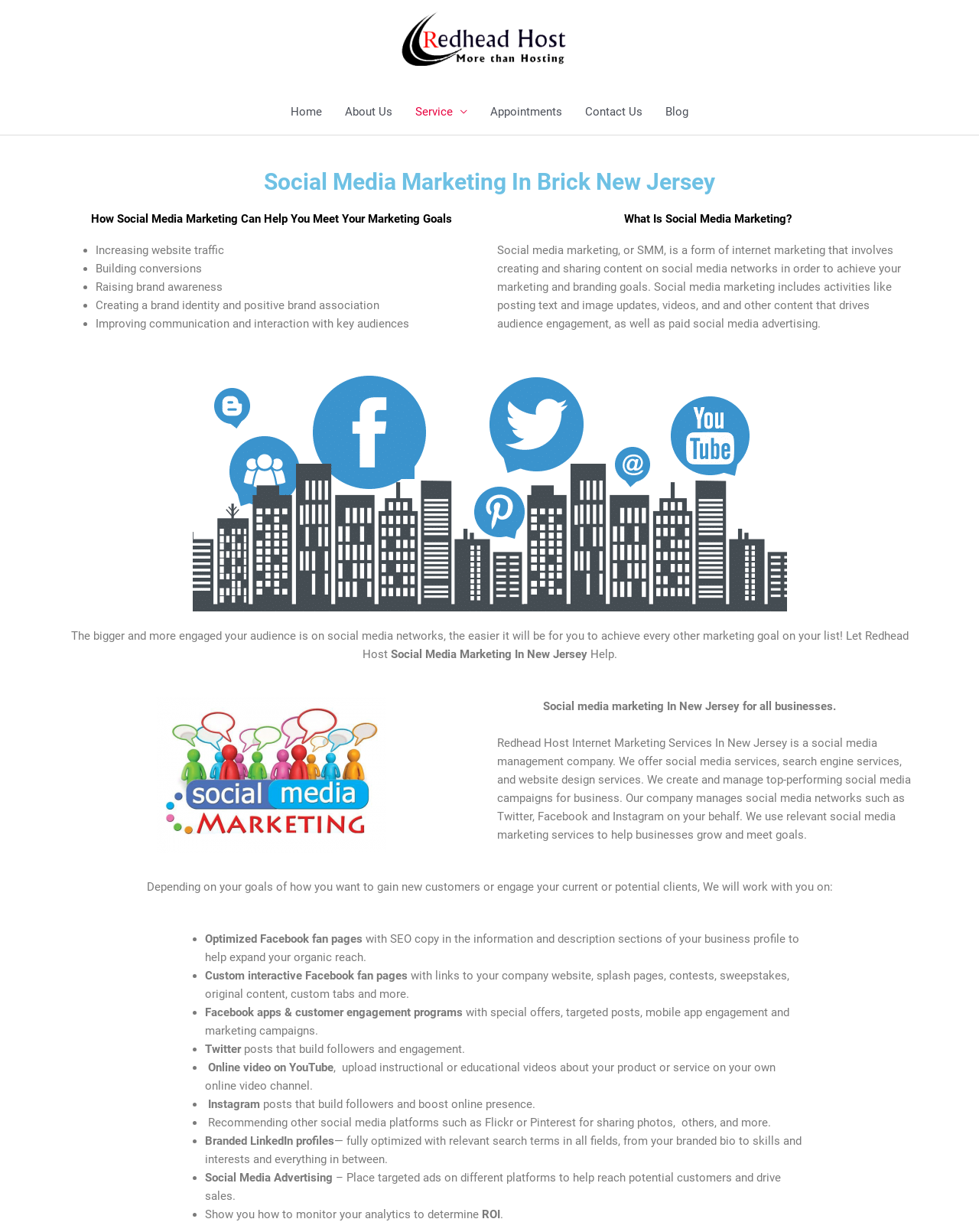Please give a short response to the question using one word or a phrase:
What is social media marketing?

Creating and sharing content on social media networks